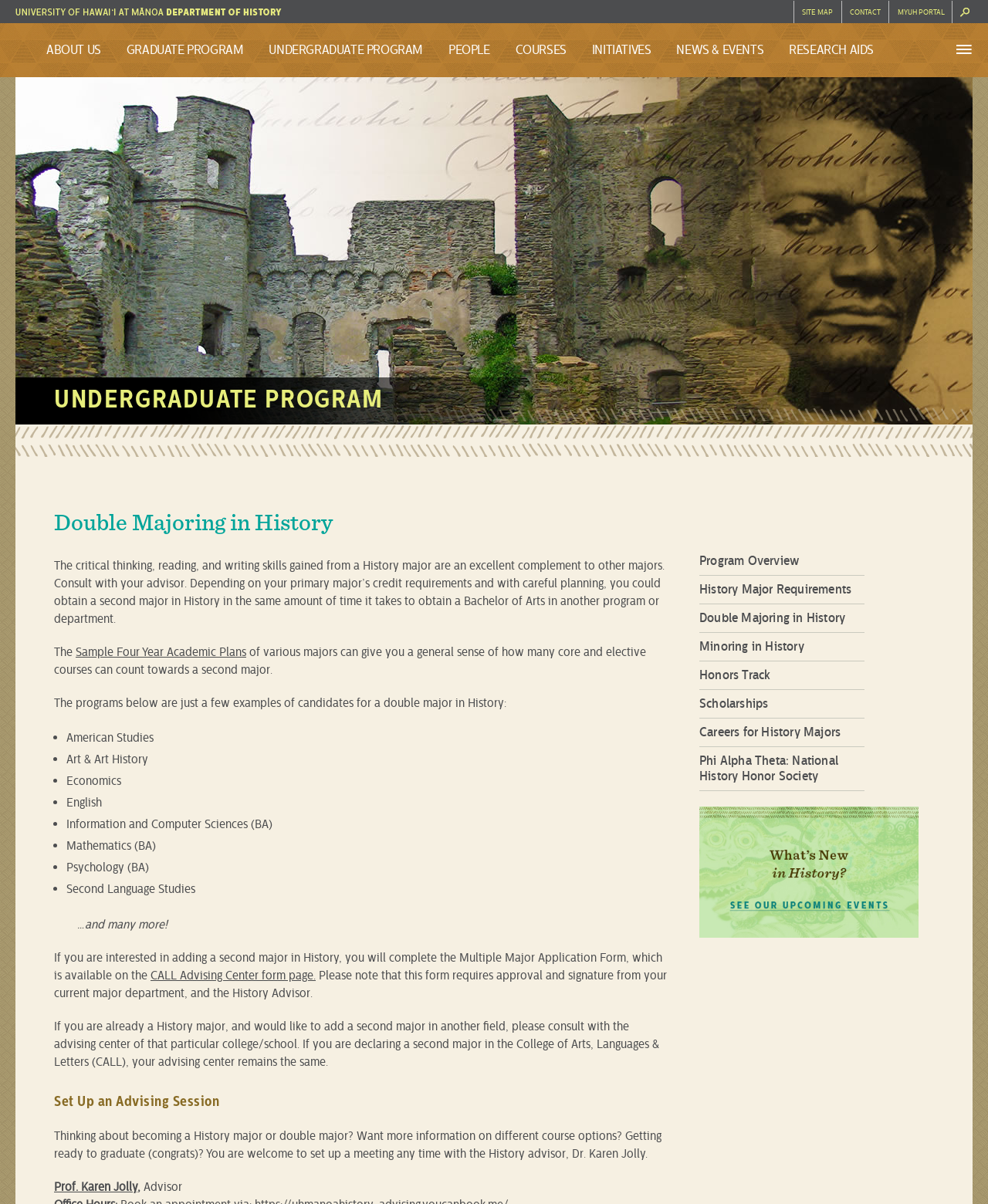Please find the bounding box coordinates for the clickable element needed to perform this instruction: "View the 'Double Majoring in History' program overview".

[0.708, 0.506, 0.856, 0.52]